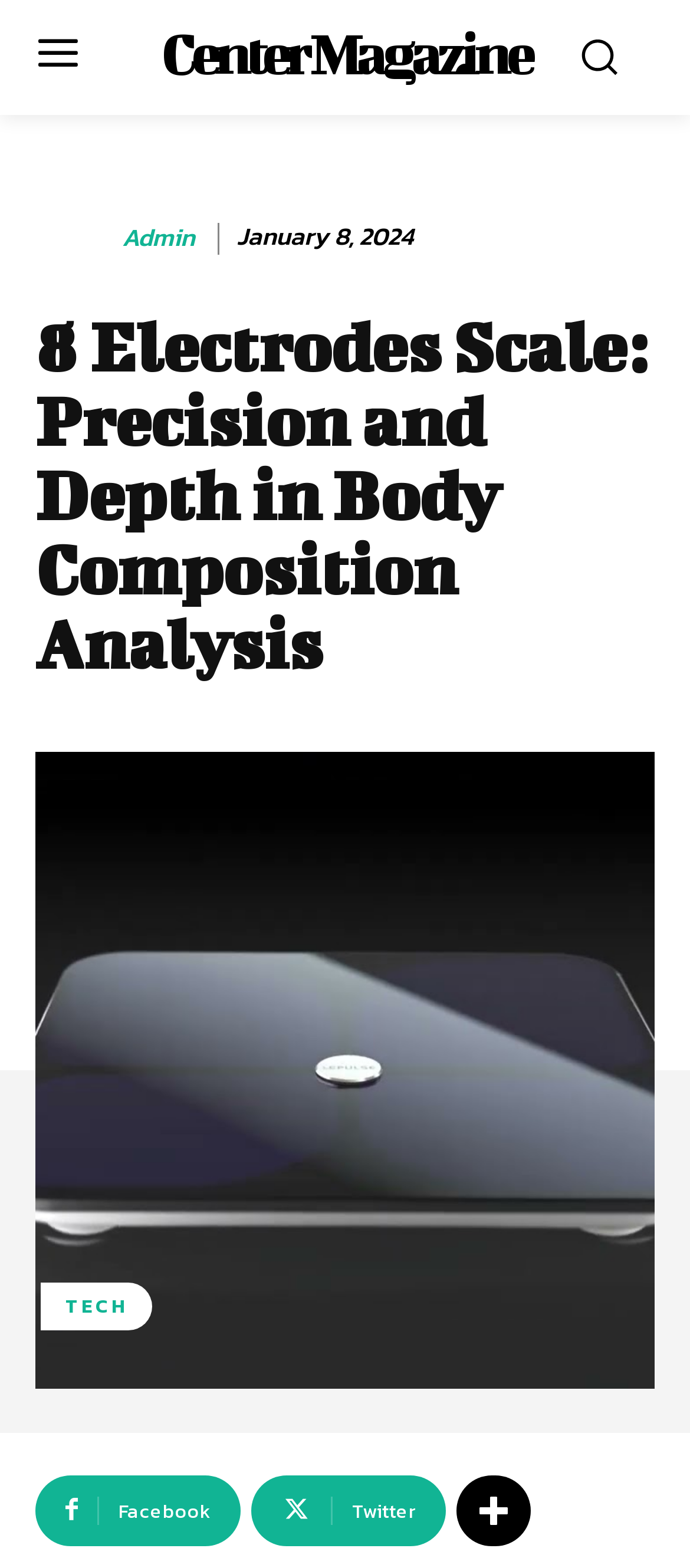What is the date mentioned on the webpage?
Using the information from the image, answer the question thoroughly.

I found the answer by looking at the time element on the webpage, which displays the date 'January 8, 2024'.